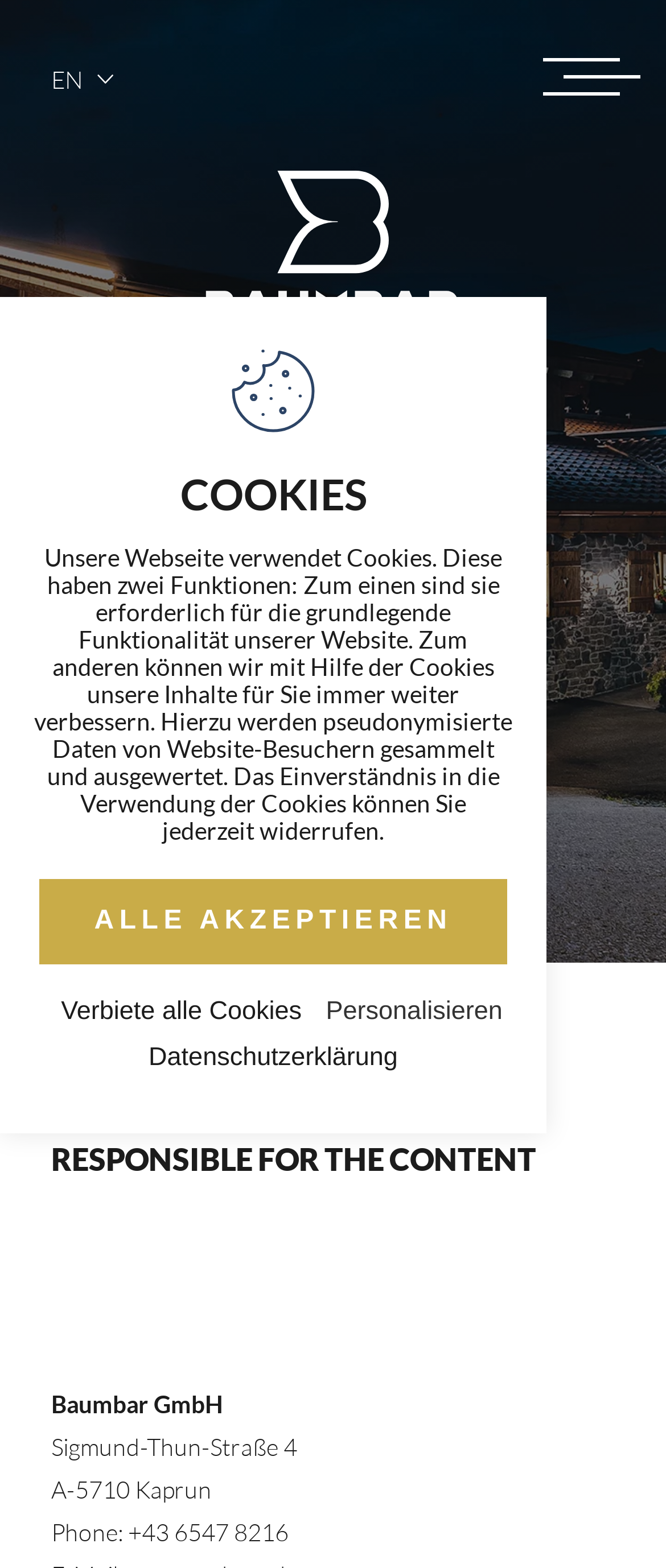Identify the bounding box for the UI element described as: "Verbiete alle Cookies". The coordinates should be four float numbers between 0 and 1, i.e., [left, top, right, bottom].

[0.066, 0.632, 0.479, 0.659]